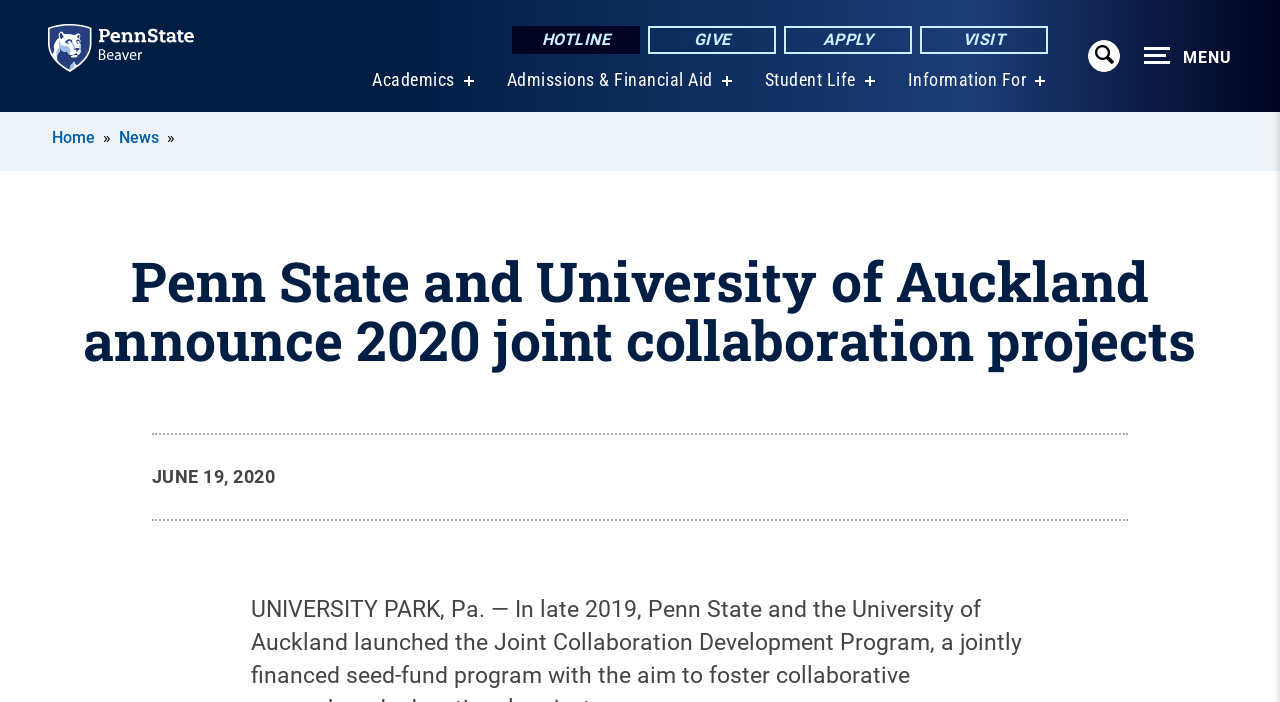Please identify the bounding box coordinates of the element that needs to be clicked to execute the following command: "Search for a topic". Provide the bounding box using four float numbers between 0 and 1, formatted as [left, top, right, bottom].

None